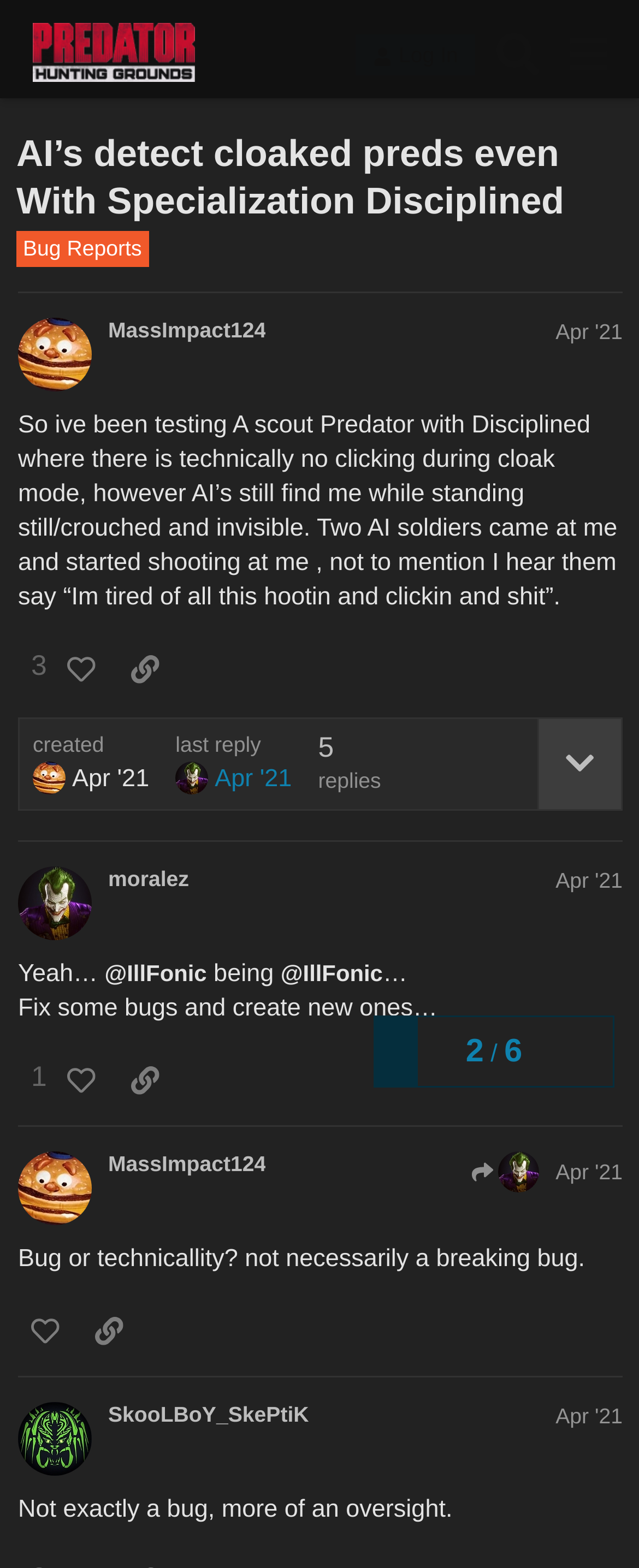Locate the primary headline on the webpage and provide its text.

AI’s detect cloaked preds even With Specialization Disciplined